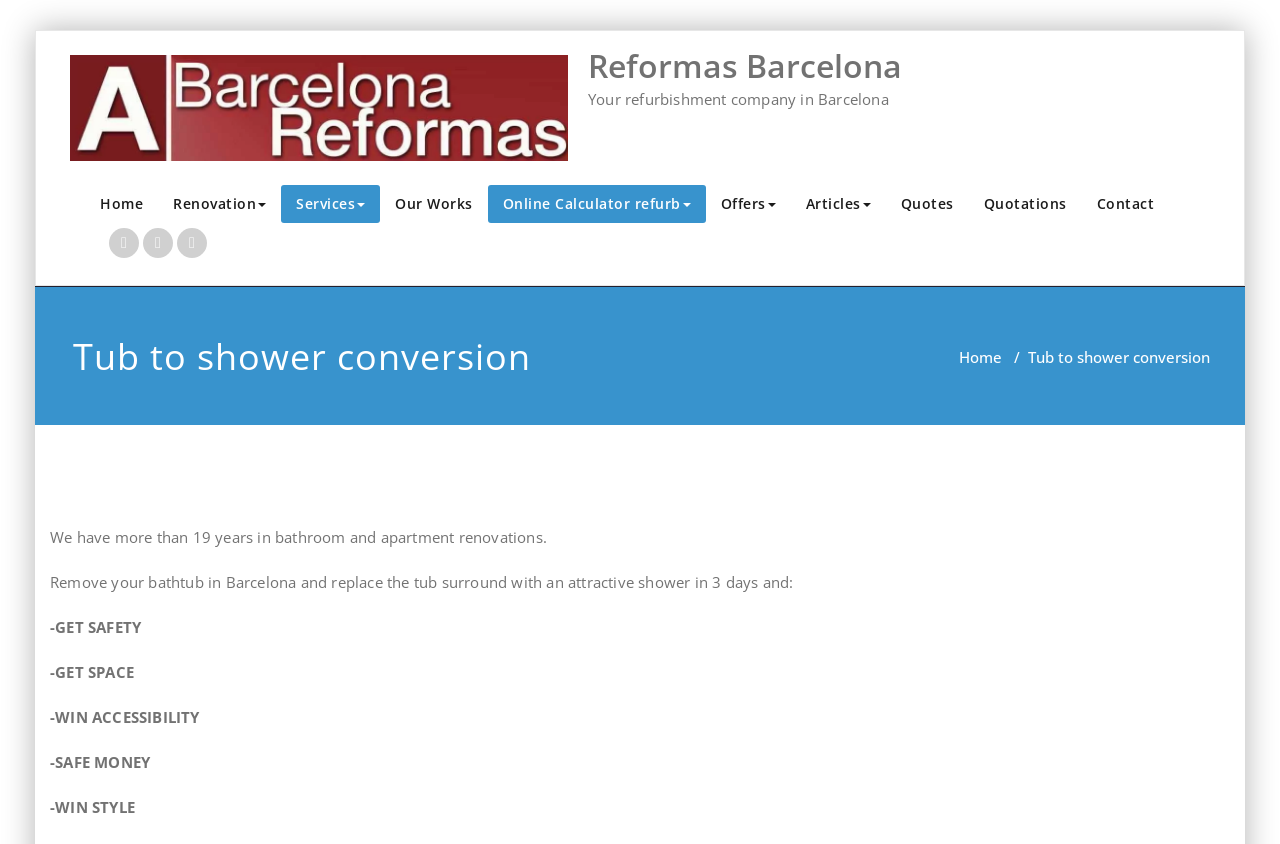Find the bounding box coordinates of the element to click in order to complete the given instruction: "Click on the Reformas Barcelona link."

[0.459, 0.053, 0.705, 0.103]